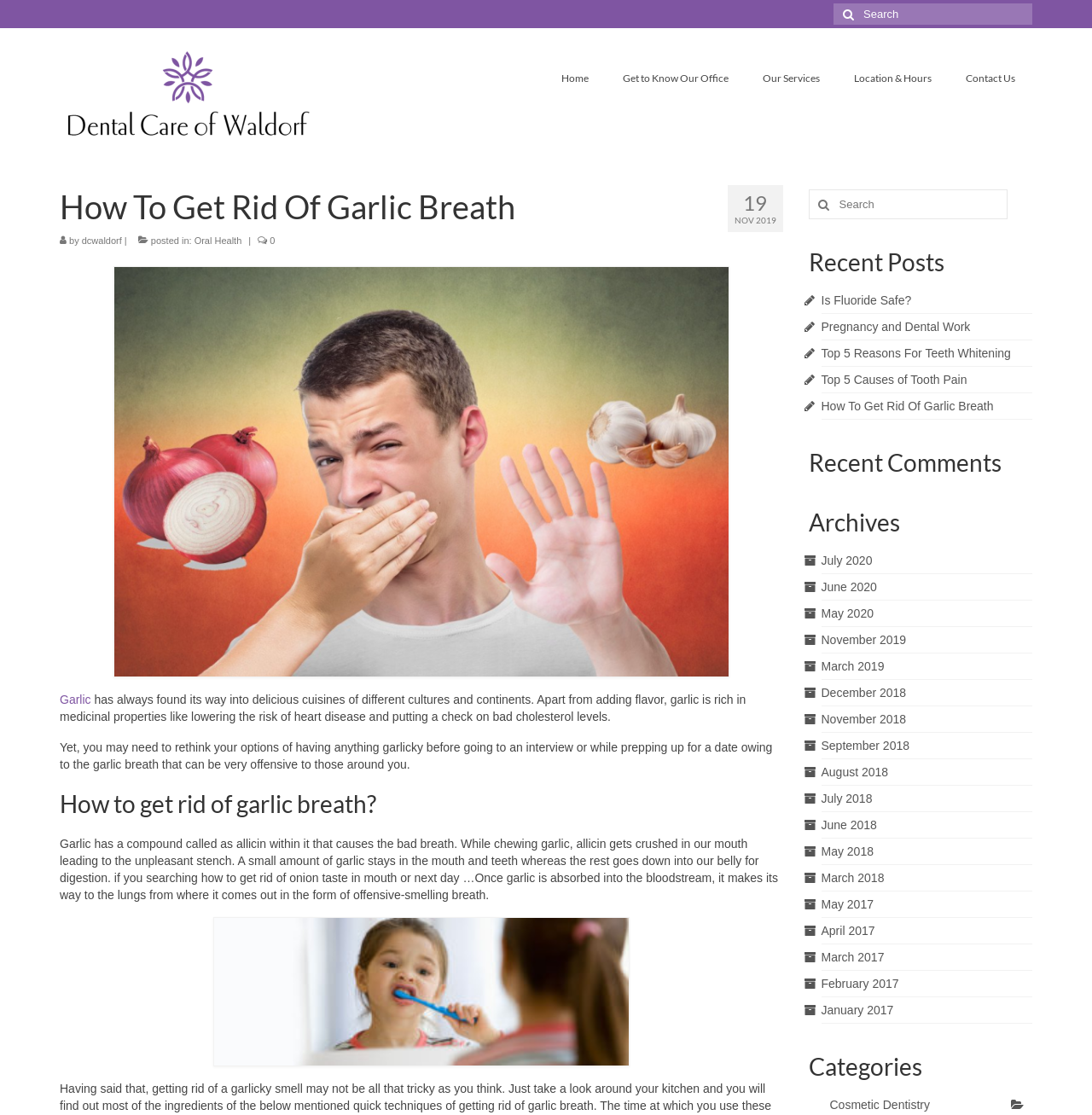What is the topic of the current blog post?
Answer the question with detailed information derived from the image.

The topic of the current blog post can be determined by reading the heading 'How to get rid of garlic breath?' which is located in the main content area of the webpage.